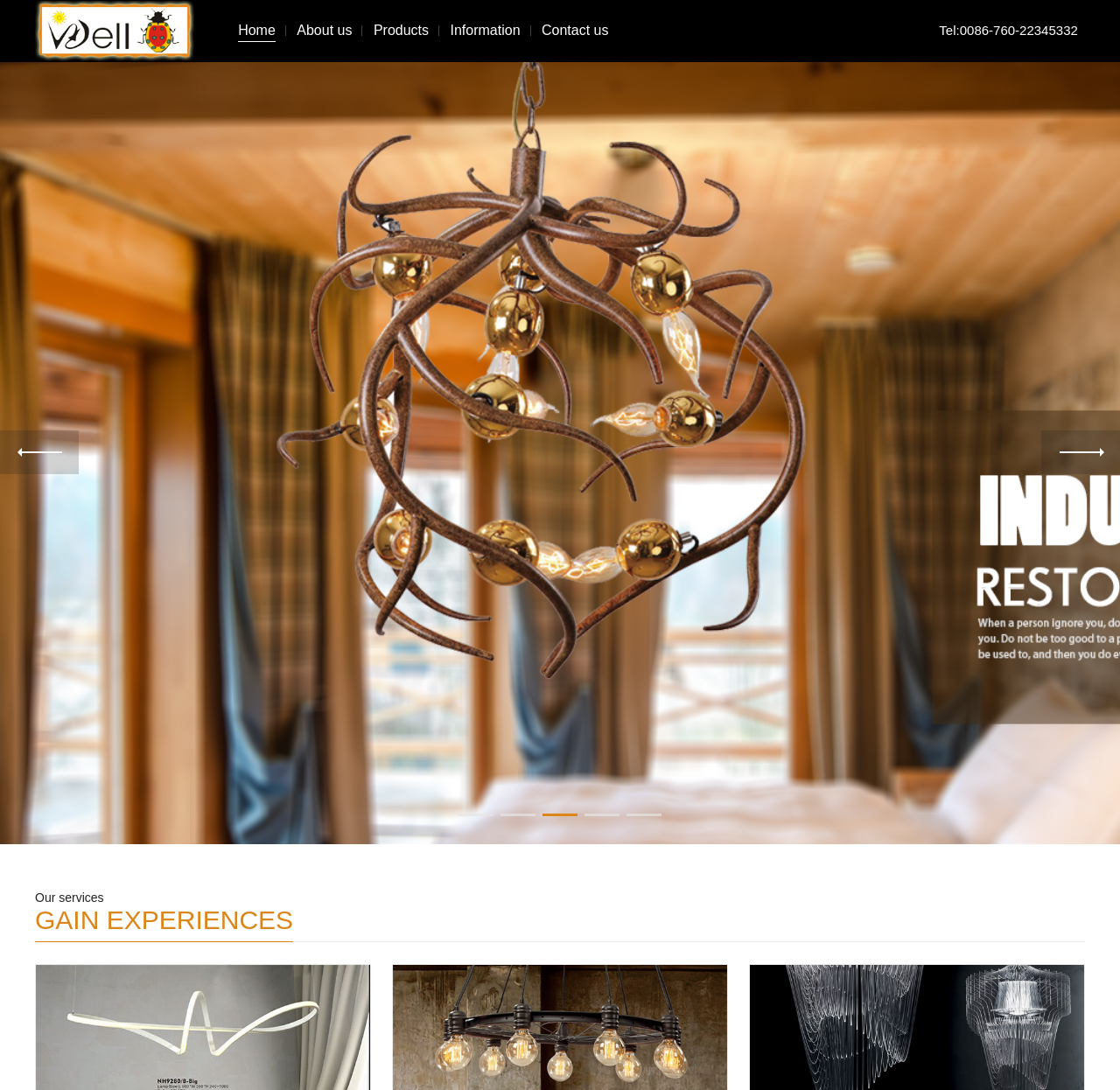Can you give a detailed response to the following question using the information from the image? How many navigation buttons are visible?

I counted the navigation buttons at the top of the webpage and found two visible buttons: 'previous' and 'next'.